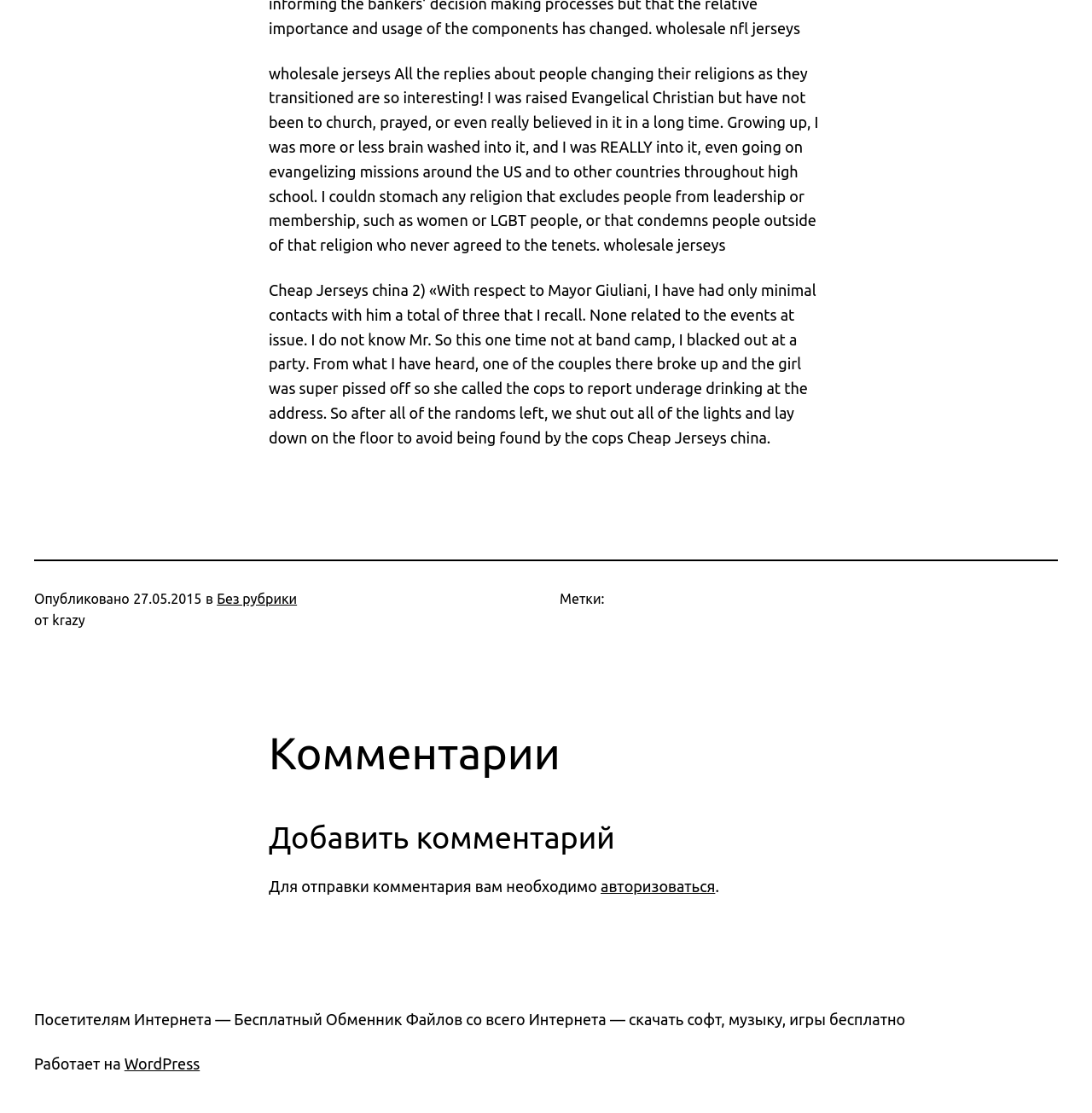Answer the question below in one word or phrase:
What is required to send a comment?

Authorization